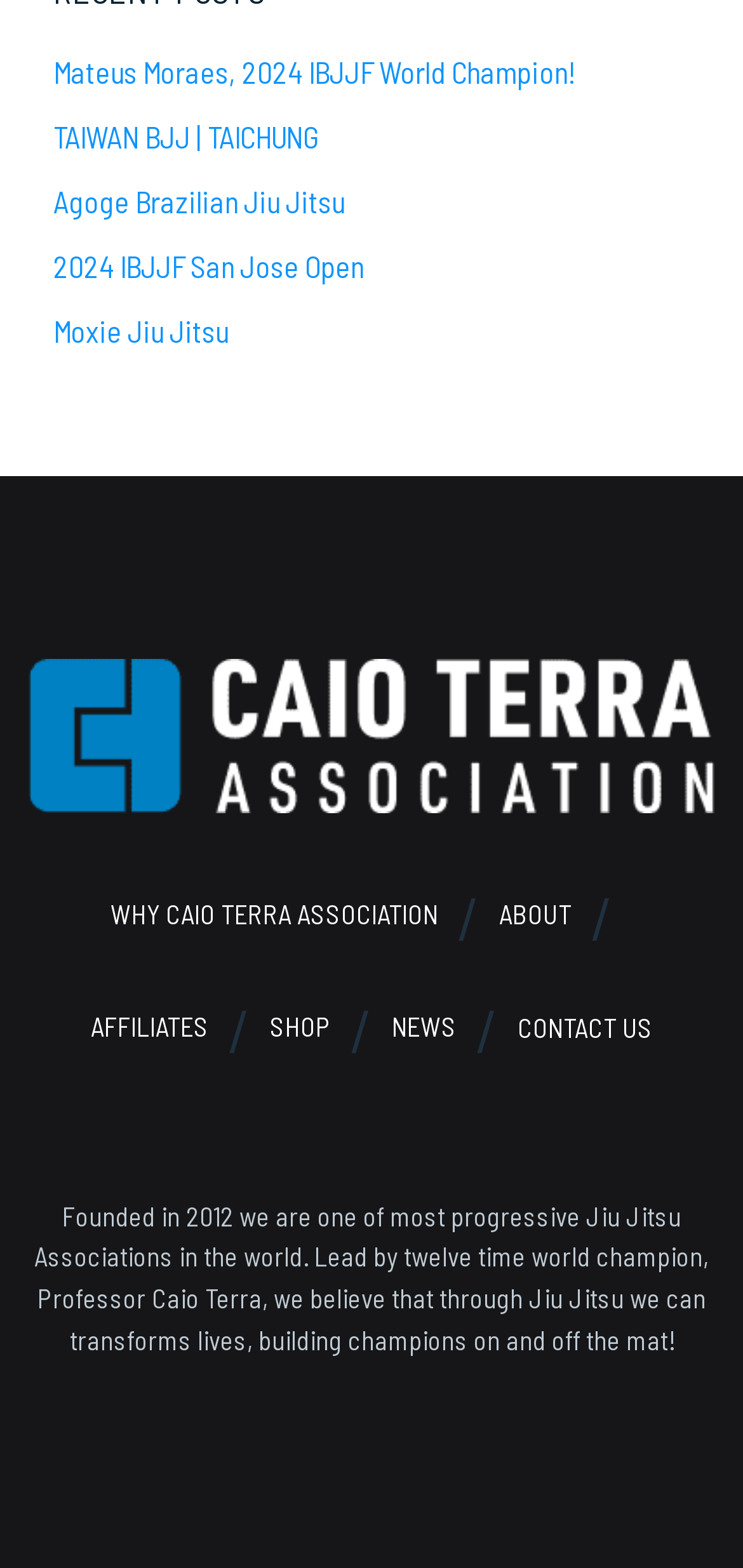What is the purpose of the Jiu Jitsu Association?
Look at the webpage screenshot and answer the question with a detailed explanation.

According to the StaticText element, the Jiu Jitsu Association believes that through Jiu Jitsu, they can transform lives, building champions on and off the mat.